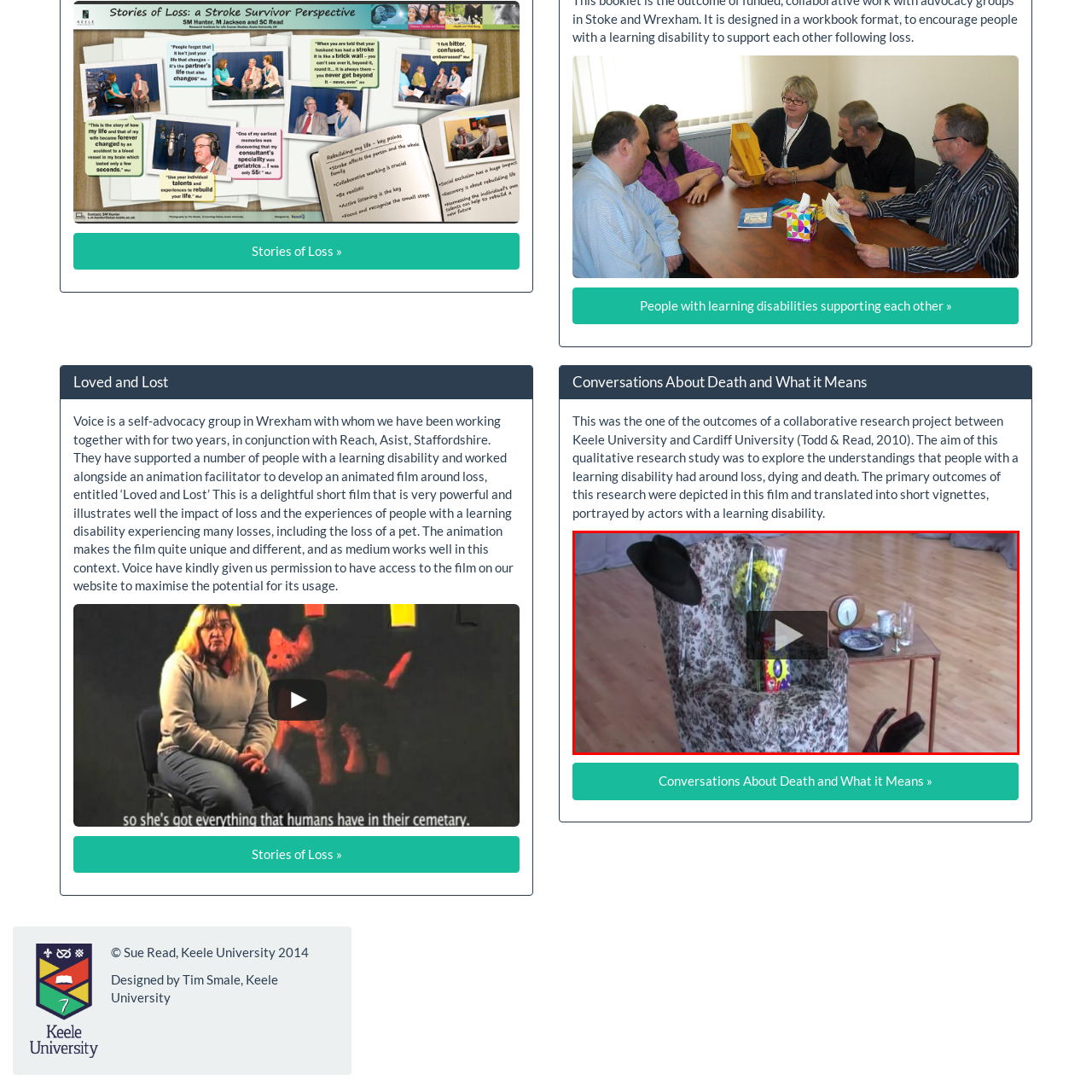Offer a comprehensive narrative for the image inside the red bounding box.

The image depicts a poignant scene titled "Conversations About Death and What it Means," which serves as a visual representation of themes surrounding loss and remembrance. At the forefront is a vintage, patterned armchair adorned with a black hat, symbolizing perhaps the presence of a loved one. Next to the chair, a bouquet of bright yellow flowers adds a touch of vibrancy amidst the somber subject matter, possibly symbolizing hope or fond memories.

Adjacent to the chair is a small wooden table featuring a variety of items: a clock, suggesting the passage of time, a delicate teacup, and a plate, hinting at shared moments and conversations. Two empty glasses further evoke a sense of absence, representing the people who once gathered around such scenes. This carefully arranged tableau invites viewers to reflect on the complexities of grief, memory, and the conversations that arise as we navigate the feelings associated with loss. The setting, filled with warm colors and gentle textures, creates an intimate atmosphere, enhancing the emotional depth of the narrative.